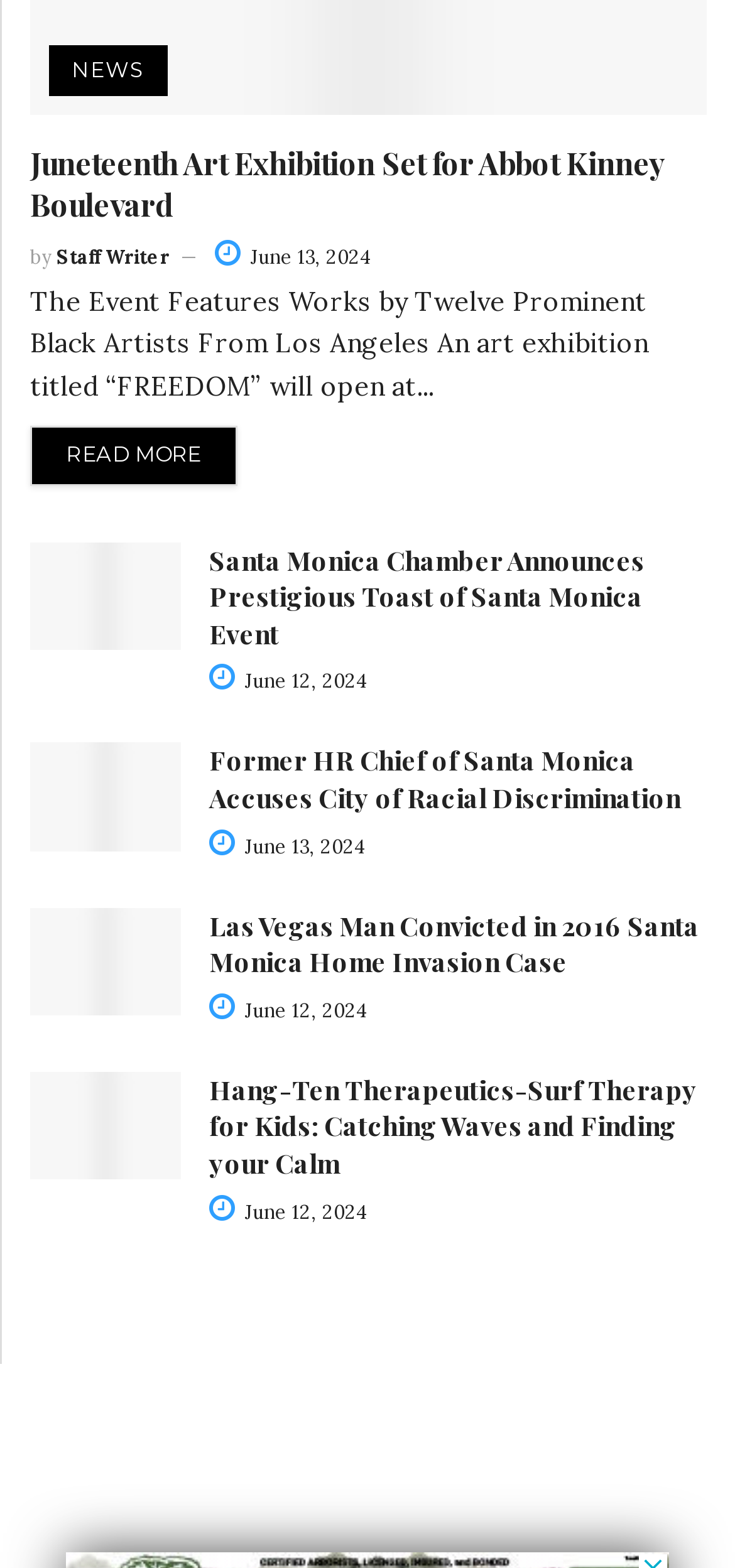Provide the bounding box coordinates of the HTML element this sentence describes: "June 12, 2024". The bounding box coordinates consist of four float numbers between 0 and 1, i.e., [left, top, right, bottom].

[0.285, 0.427, 0.5, 0.443]